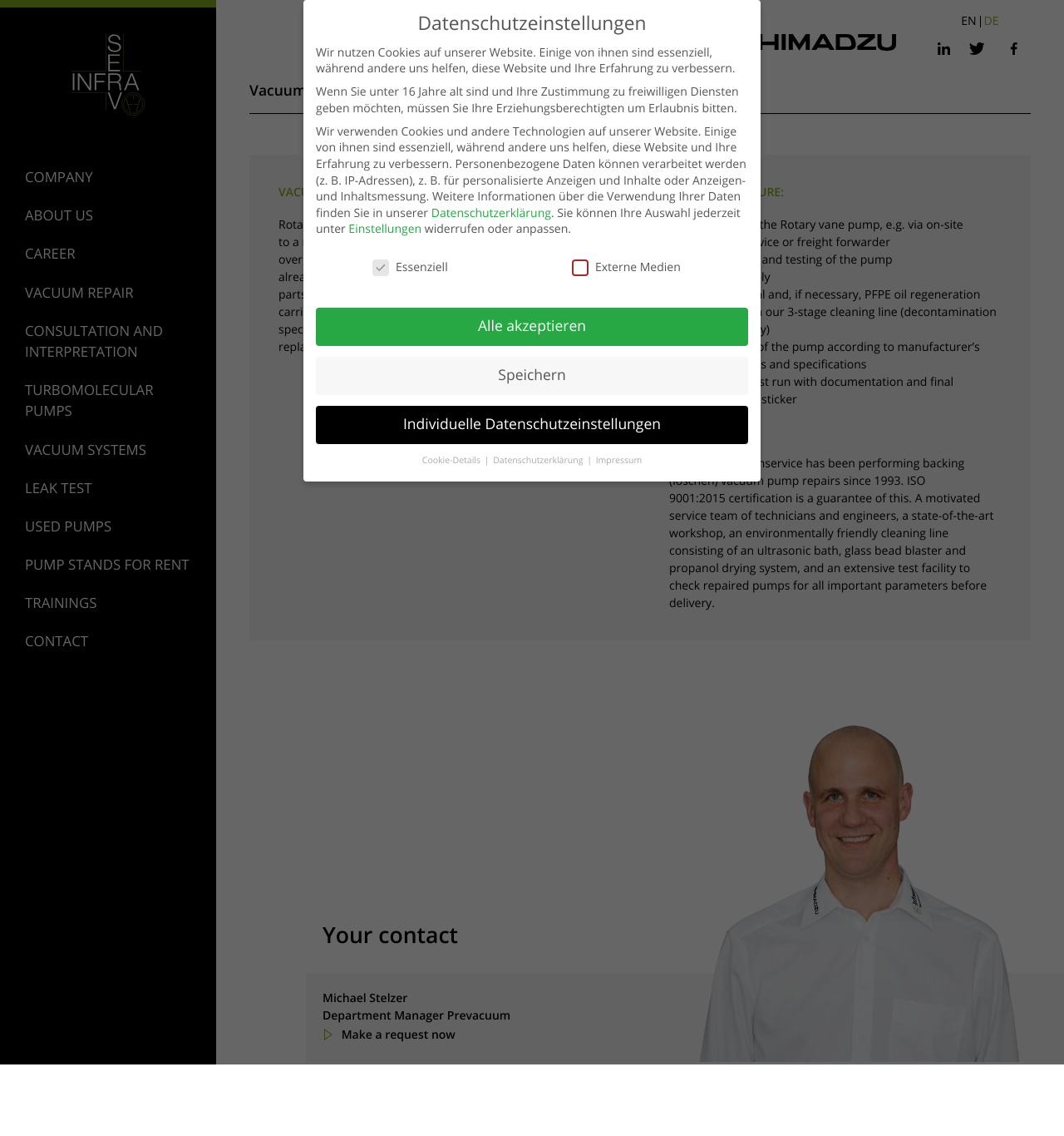Please locate the bounding box coordinates of the element that should be clicked to complete the given instruction: "view the SES Global image".

None